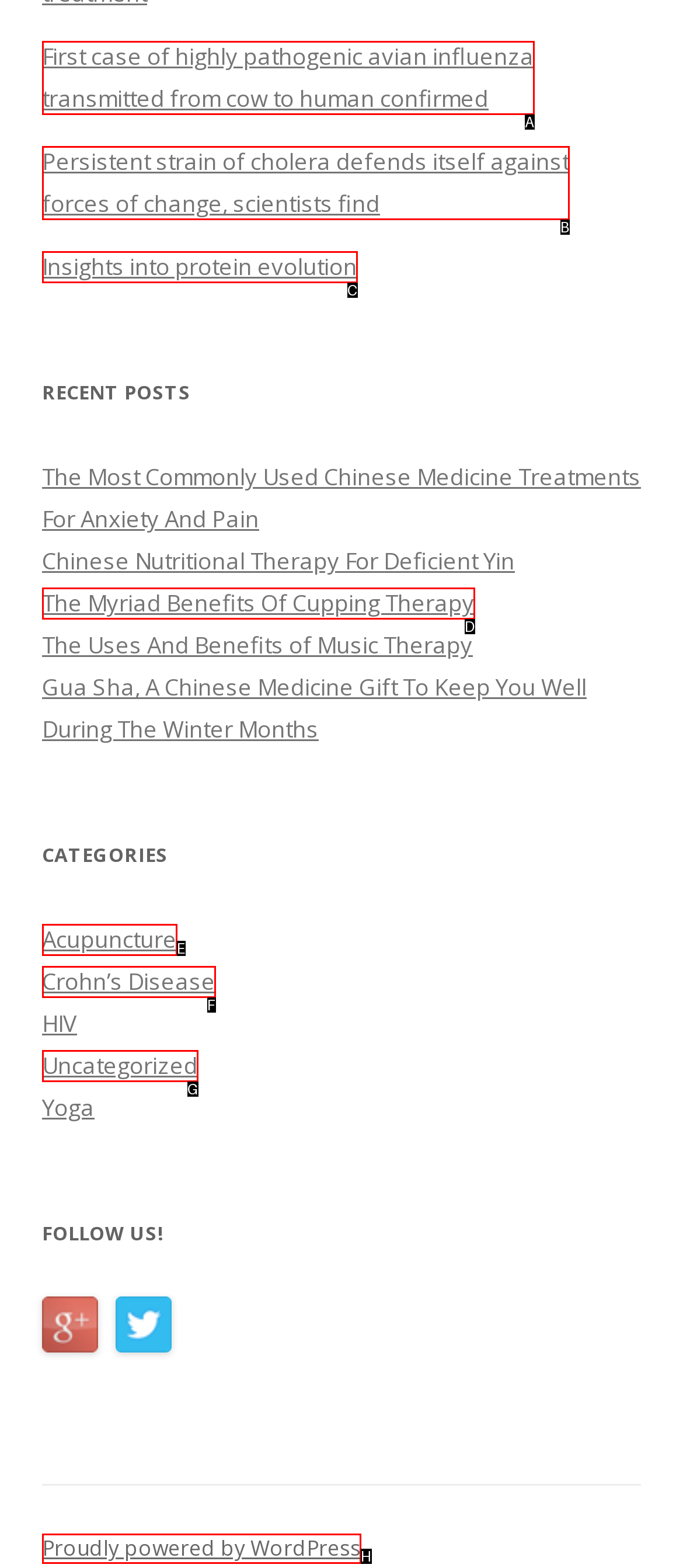Given the description: Insights into protein evolution, determine the corresponding lettered UI element.
Answer with the letter of the selected option.

C